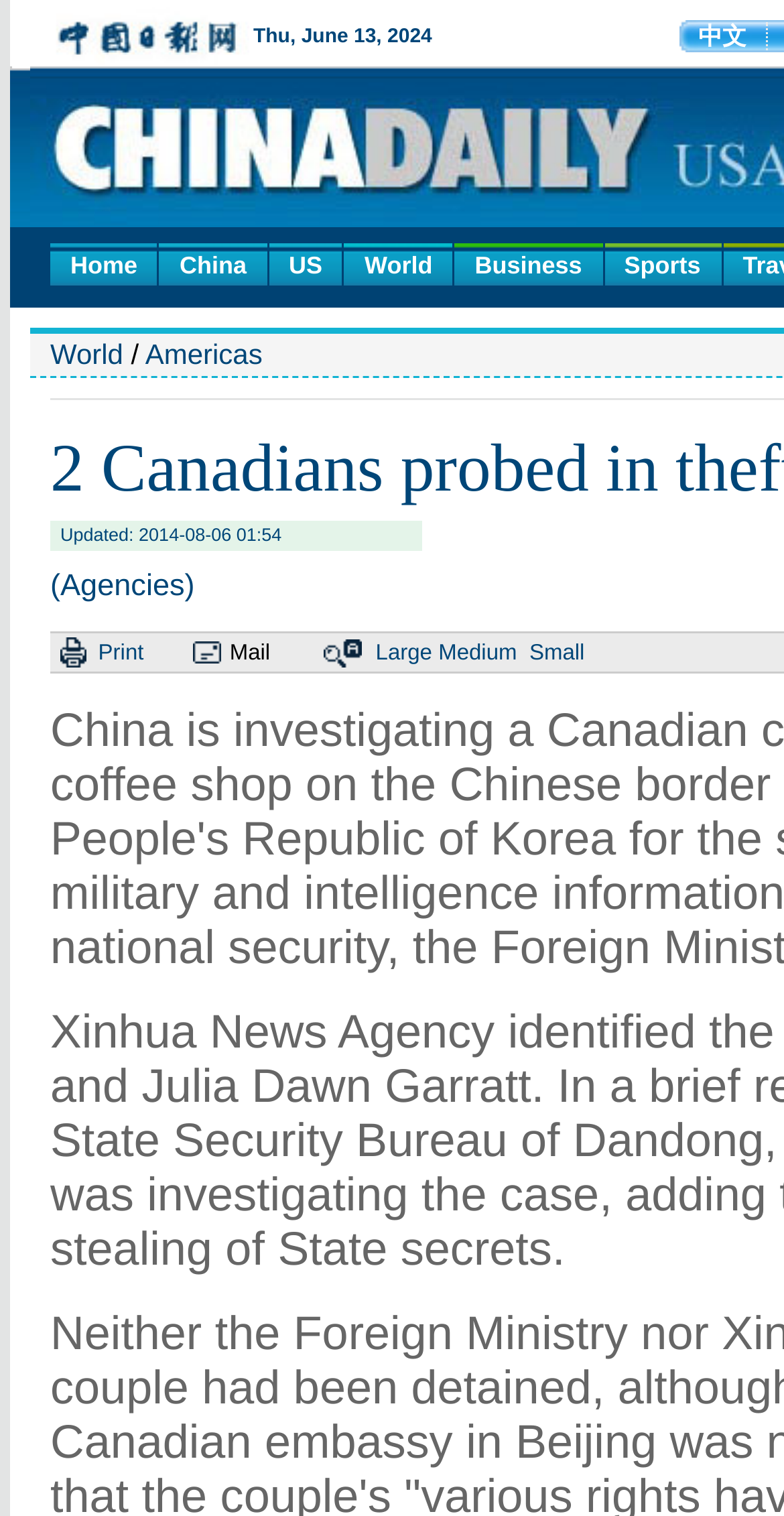What is the date of the news update?
Please analyze the image and answer the question with as much detail as possible.

I found the date of the news update by looking at the 'Updated' section, which is located below the navigation links. The date is specified as '2014-08-06 01:54', so I extracted the date part as the answer.